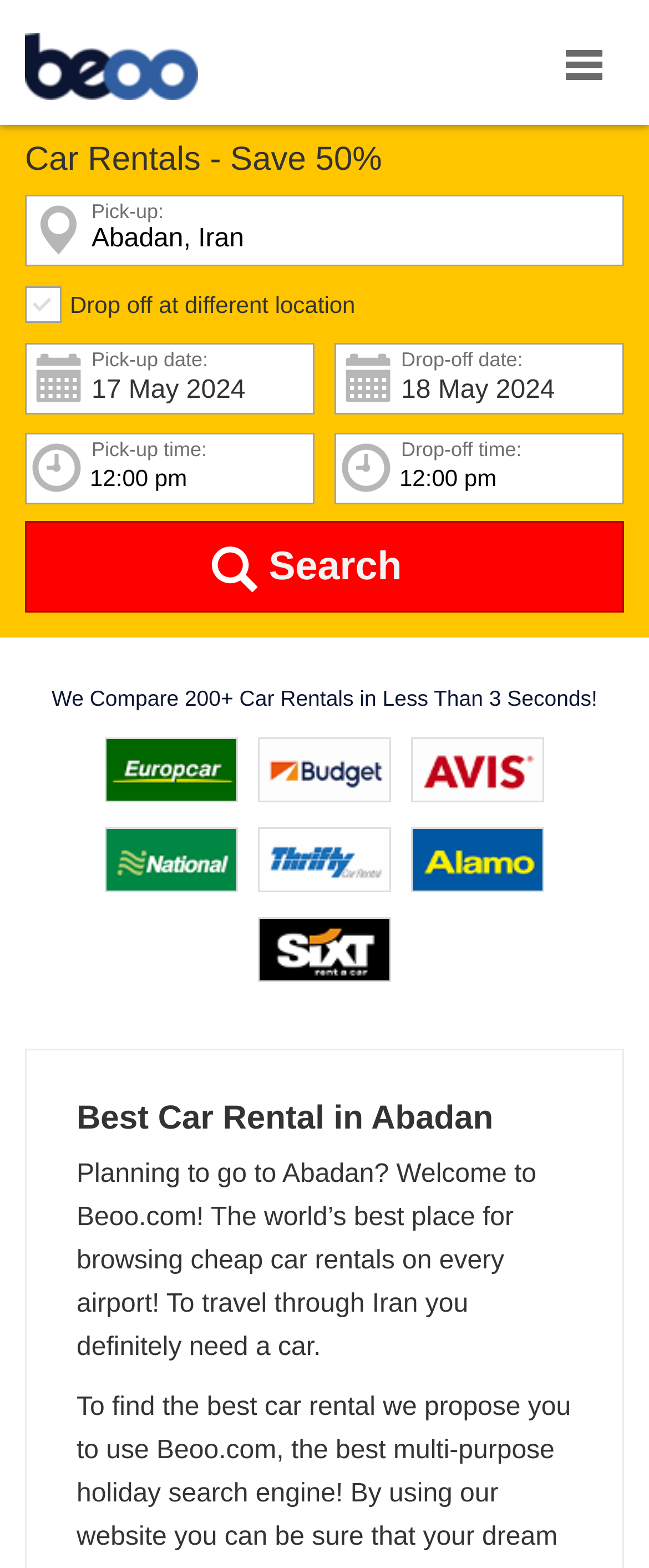Given the description of the UI element: "alt="Beoo.com"", predict the bounding box coordinates in the form of [left, top, right, bottom], with each value being a float between 0 and 1.

[0.038, 0.021, 0.305, 0.067]